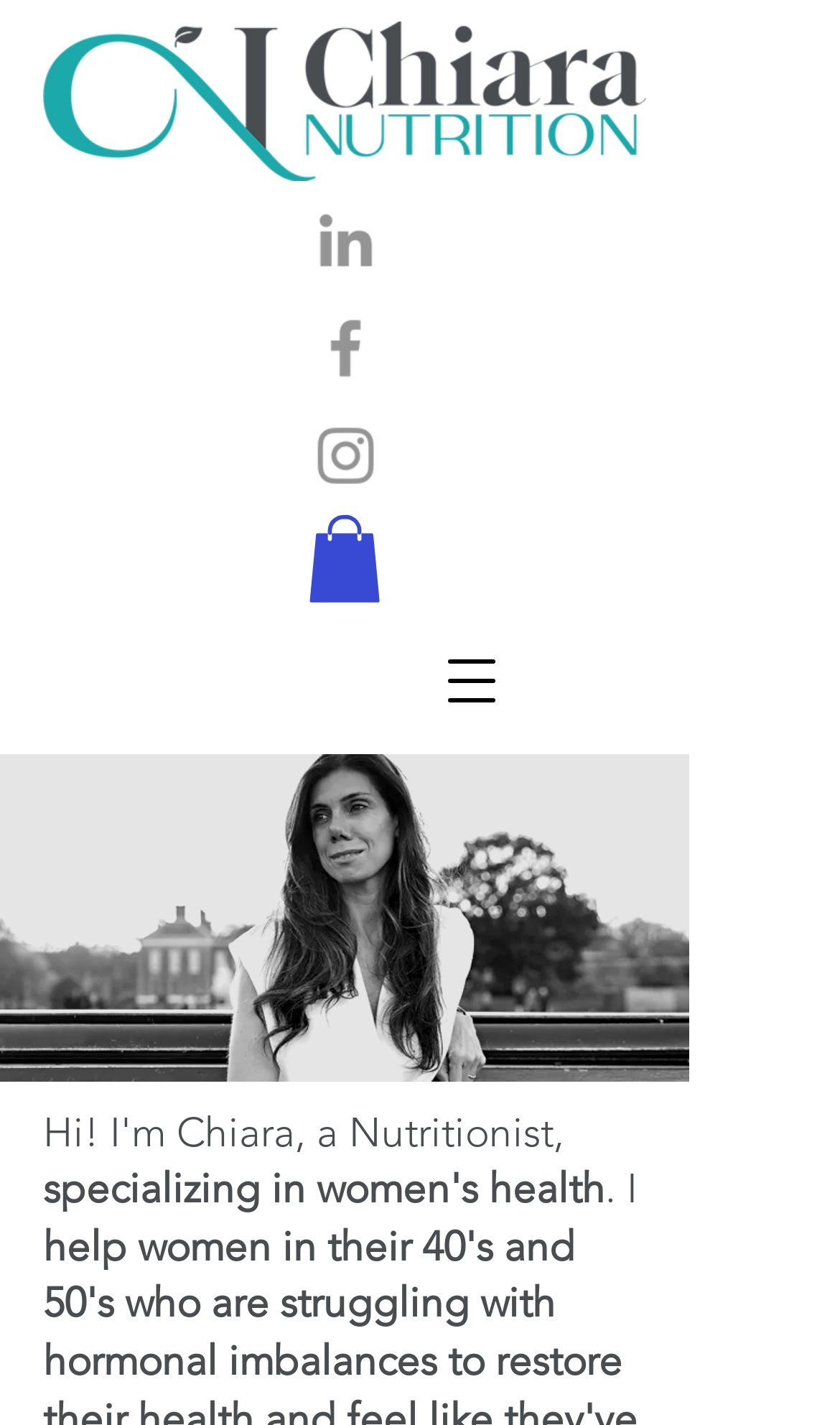How many words are there in the text at the bottom of the webpage?
Offer a detailed and exhaustive answer to the question.

The text at the bottom of the webpage is composed of four static text elements, which are 'I', 'help', 'w', and 'ome'. These words are located at the bottom of the webpage, with bounding boxes of [0.721, 0.817, 0.759, 0.852], [0.051, 0.857, 0.151, 0.892], [0.164, 0.857, 0.197, 0.892], and [0.197, 0.857, 0.295, 0.892] respectively.